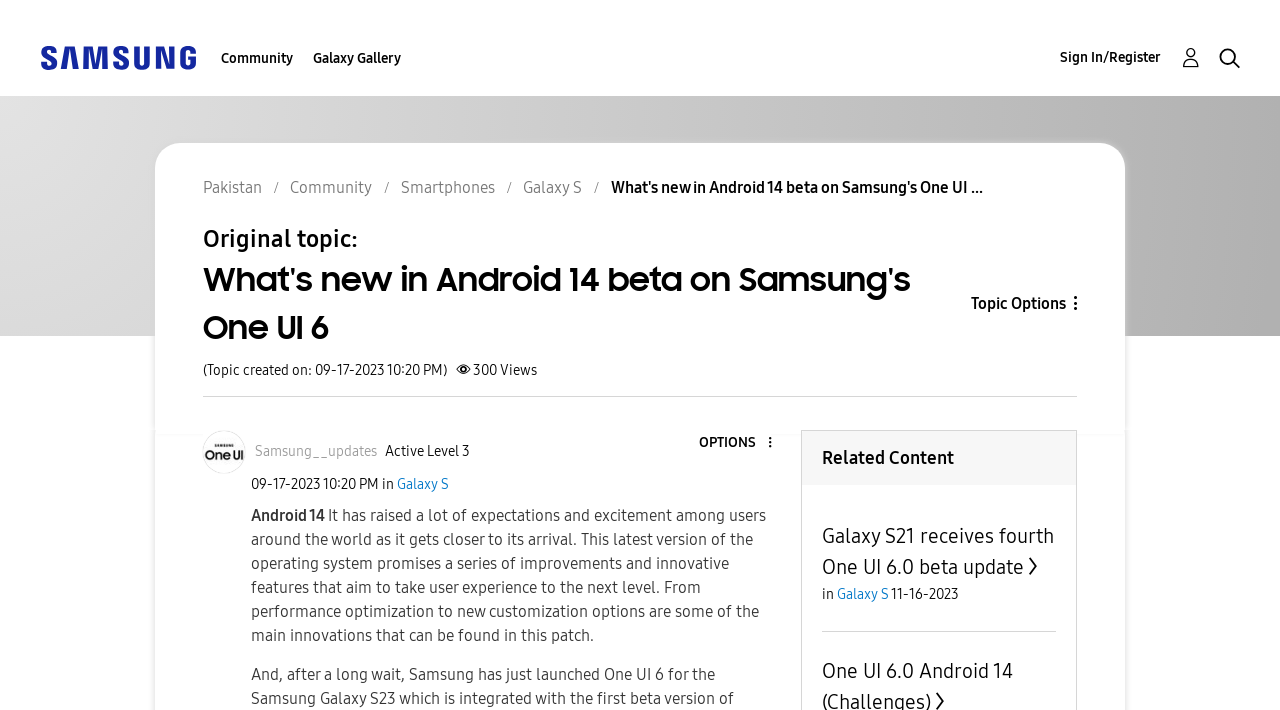What is the topic of the original post?
Based on the image, answer the question with a single word or brief phrase.

Android 14 beta on Samsung's One UI